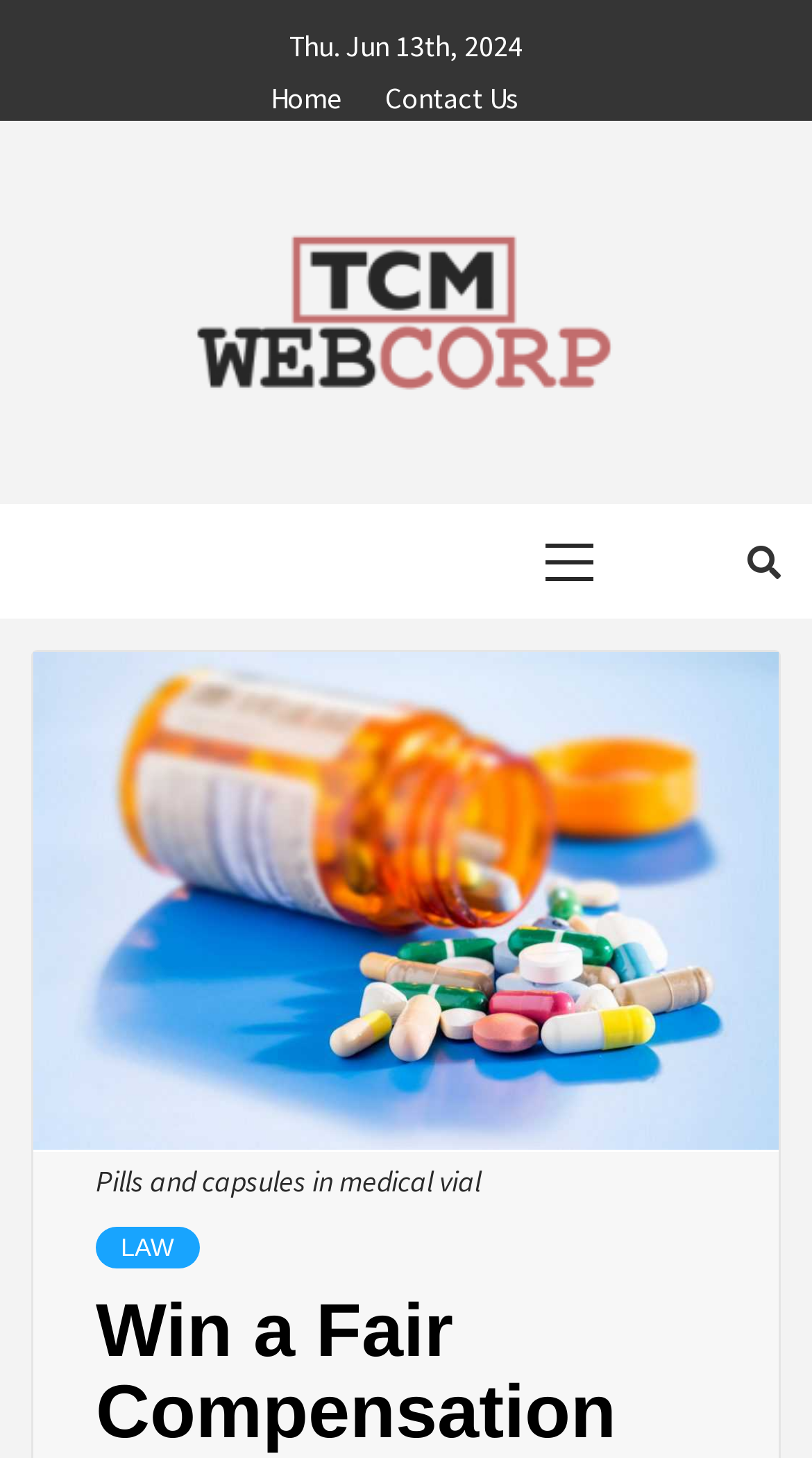Please provide the bounding box coordinates in the format (top-left x, top-left y, bottom-right x, bottom-right y). Remember, all values are floating point numbers between 0 and 1. What is the bounding box coordinate of the region described as: Contact Us

[0.449, 0.036, 0.667, 0.071]